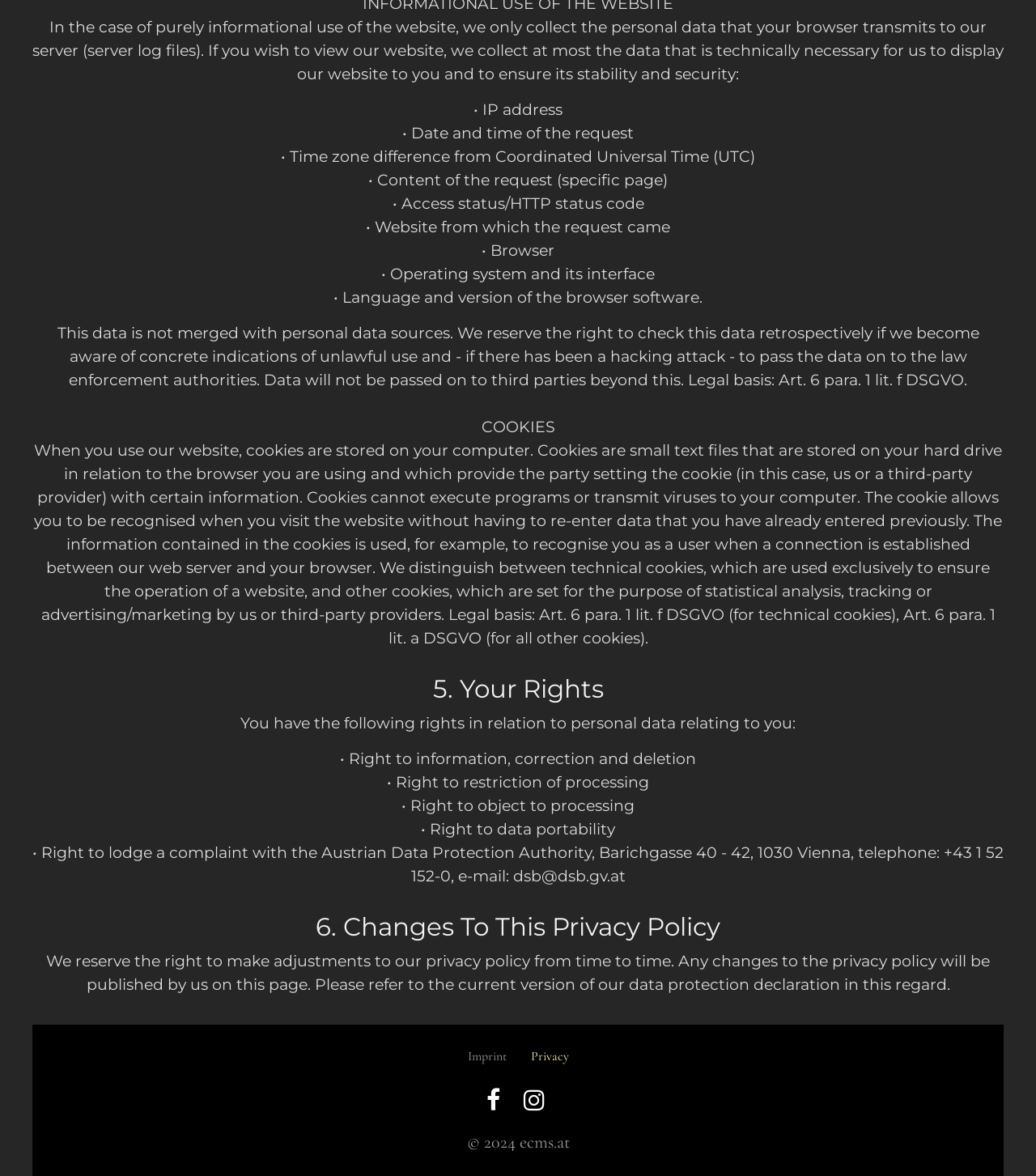Consider the image and give a detailed and elaborate answer to the question: 
What rights do you have in relation to personal data?

According to the text, you have the following rights in relation to personal data relating to you: right to information, correction and deletion, right to restriction of processing, right to object to processing, right to data portability, and right to lodge a complaint with the Austrian Data Protection Authority.